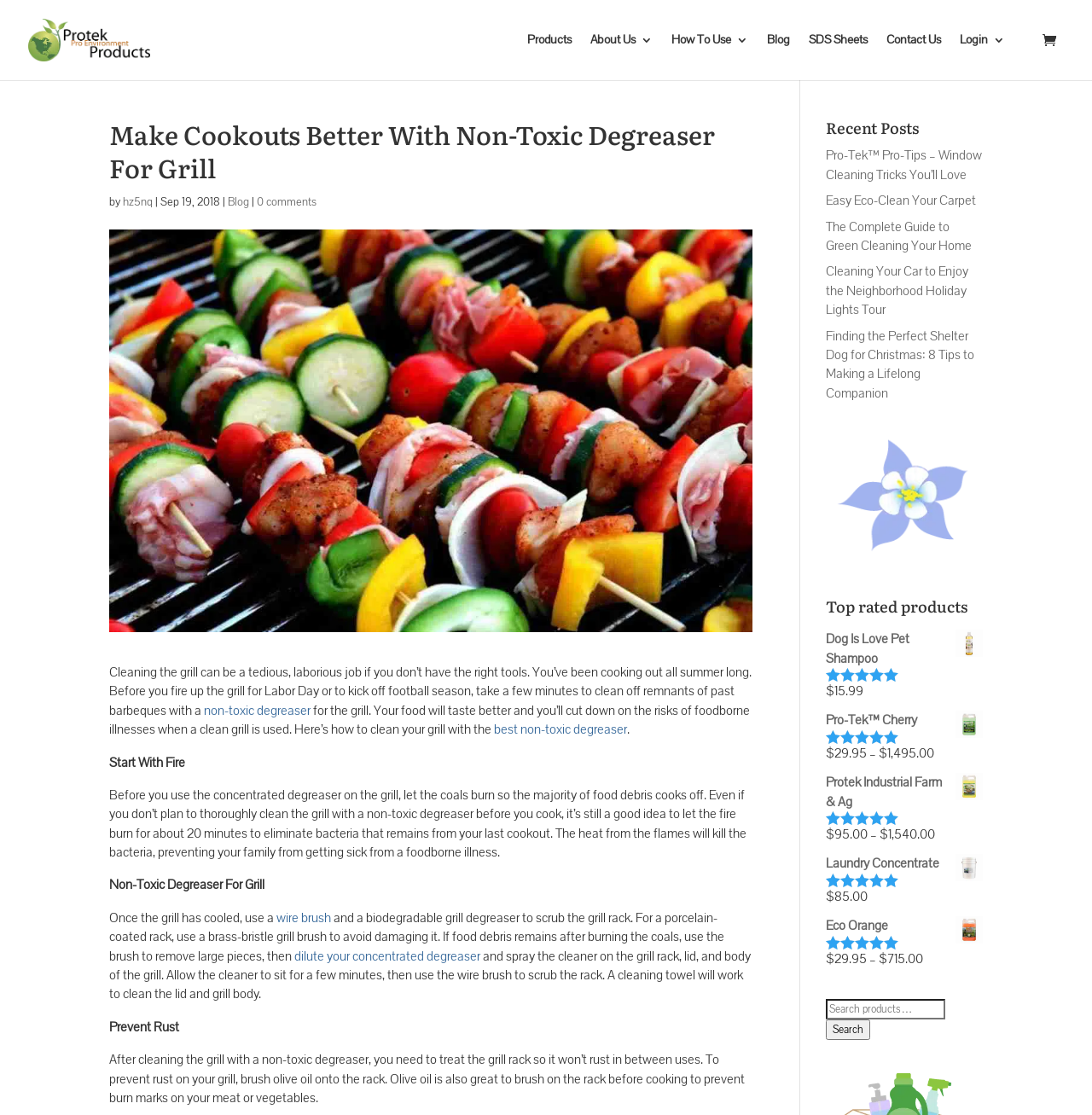Elaborate on the webpage's design and content in a detailed caption.

This webpage is about a non-toxic degreaser for grills, with a focus on making cookouts better and safer. At the top, there is a logo and a navigation menu with links to "Products", "About Us", "How To Use", "Blog", "SDS Sheets", "Contact Us", and "Login". 

Below the navigation menu, there is a heading that reads "Make Cookouts Better With Non-Toxic Degreaser For Grill - Pro-Tek". Next to the heading, there is an image related to the topic. 

The main content of the webpage is divided into sections. The first section explains the importance of cleaning the grill and how to do it effectively with a non-toxic degreaser. The text is accompanied by links to relevant products and a brief description of how to use them. 

The second section provides tips on how to prevent rust on the grill rack, including brushing olive oil onto the rack. 

On the right side of the webpage, there are two sections: "Recent Posts" and "Top rated products". The "Recent Posts" section lists several links to blog articles, including "Pro-Tek™ Pro-Tips – Window Cleaning Tricks You’ll Love" and "The Complete Guide to Green Cleaning Your Home". 

The "Top rated products" section displays several products with their names, prices, and ratings. Each product has an image and a brief description. The products include "Dog Is Love Dog Is Love Pet Shampoo", "Pro-Tek Gallon Pro-Tek™ Cherry", and "Farm-AG Gallon Protek Industrial Farm & Ag". 

At the bottom of the webpage, there is a search bar where users can search for specific products or topics.